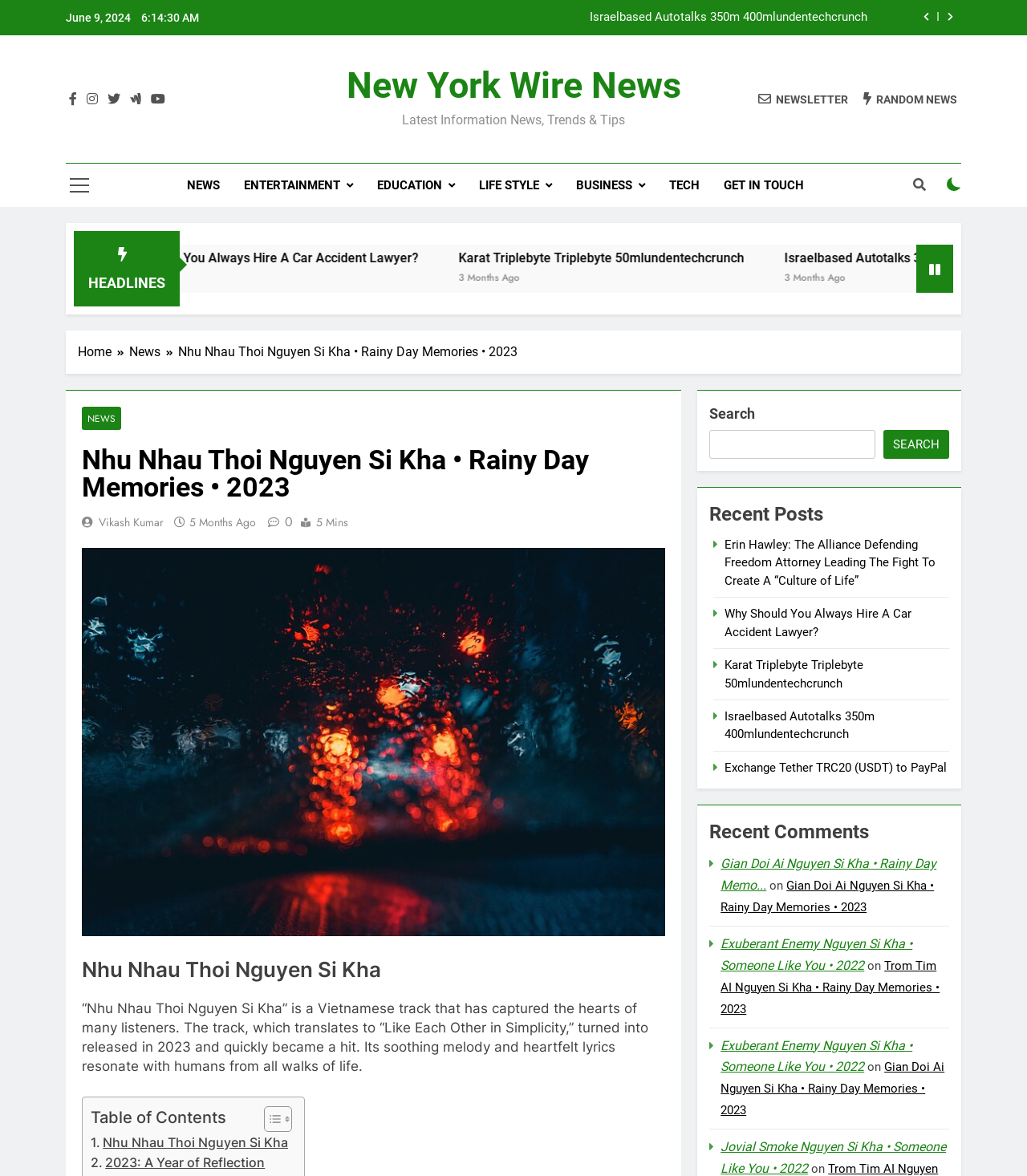Respond to the question below with a single word or phrase: What is the date displayed at the top of the webpage?

June 9, 2024